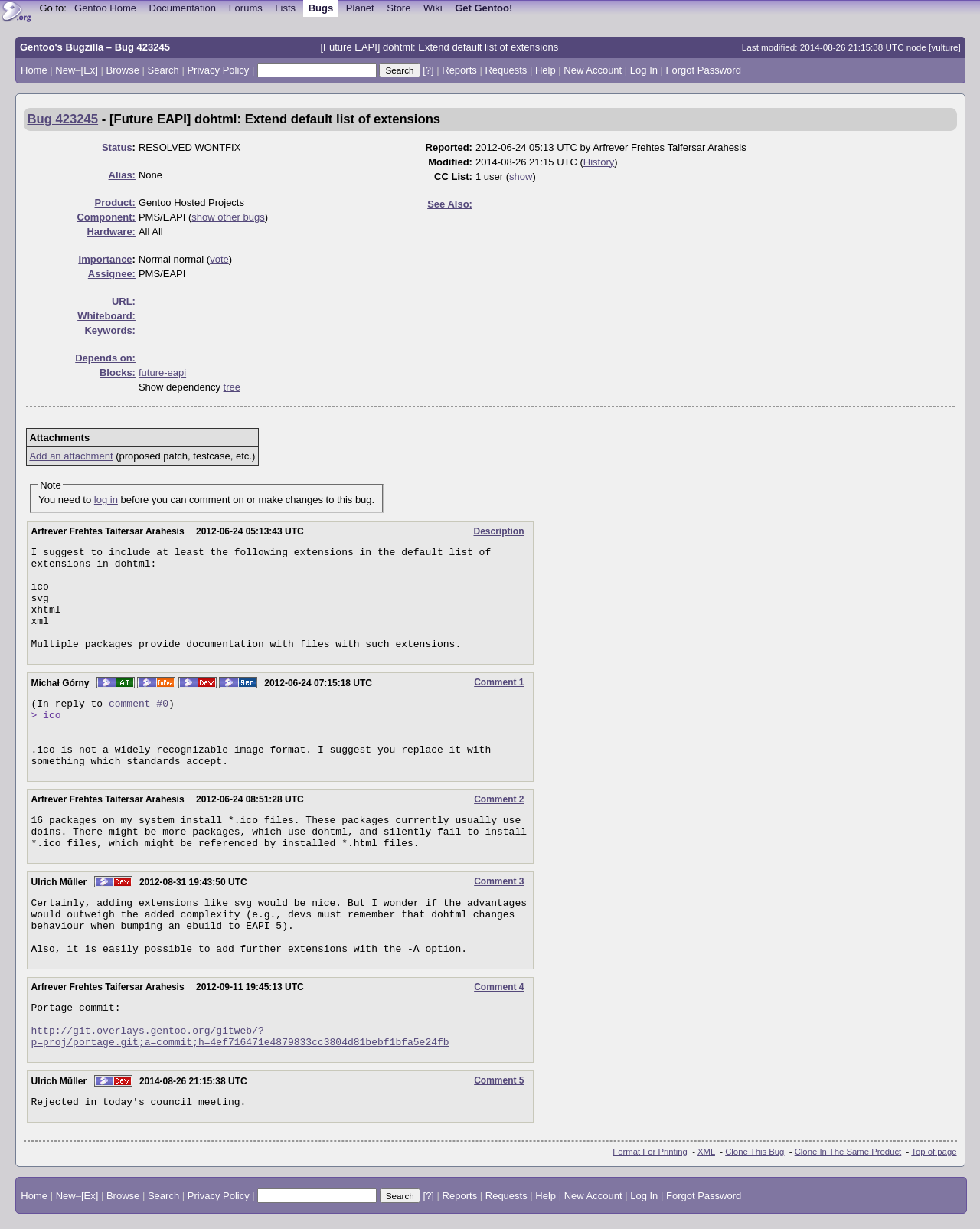Find the bounding box coordinates of the element's region that should be clicked in order to follow the given instruction: "Click on the New link". The coordinates should consist of four float numbers between 0 and 1, i.e., [left, top, right, bottom].

[0.056, 0.052, 0.077, 0.062]